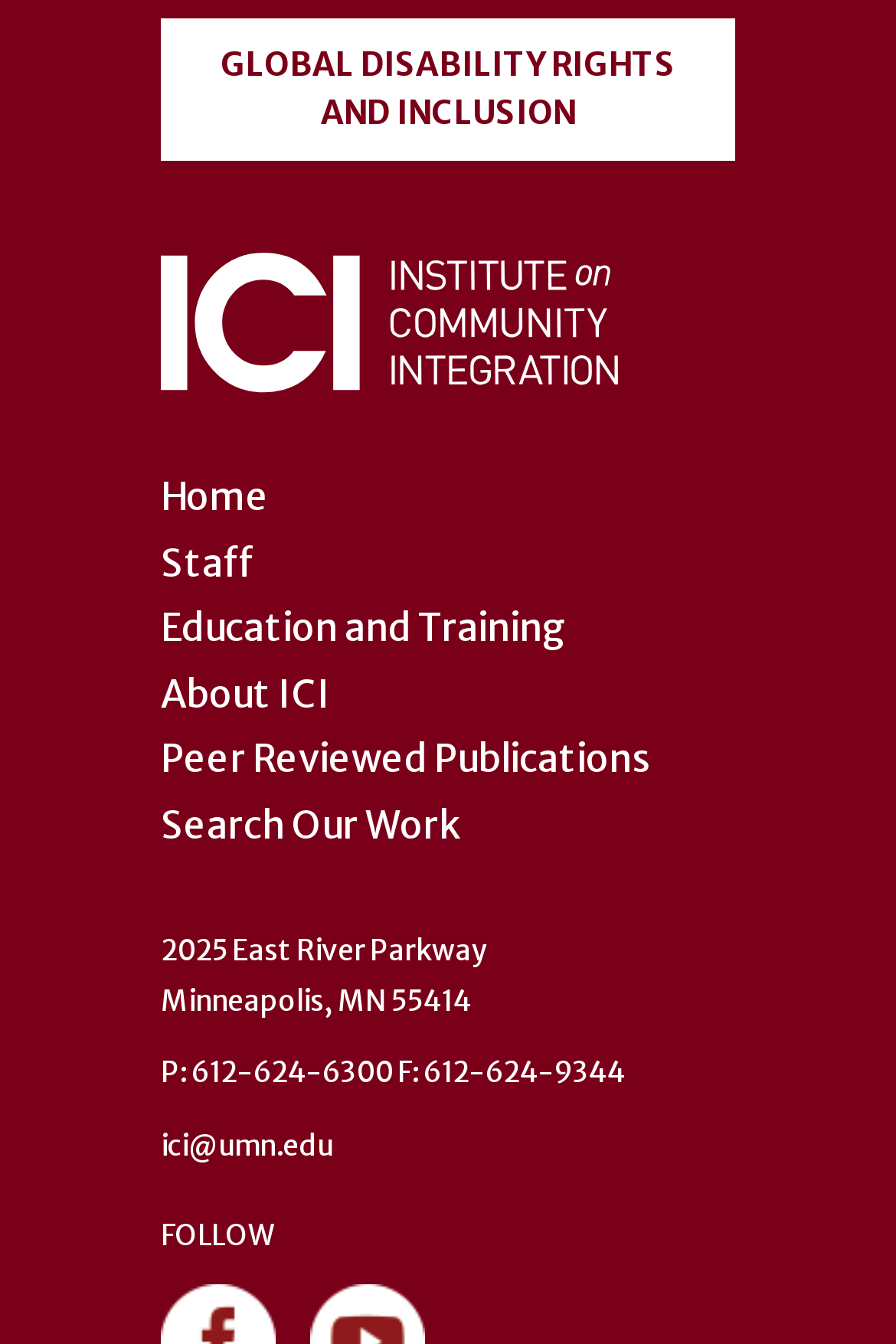Find the bounding box coordinates of the clickable region needed to perform the following instruction: "go to home page". The coordinates should be provided as four float numbers between 0 and 1, i.e., [left, top, right, bottom].

[0.179, 0.353, 0.3, 0.387]